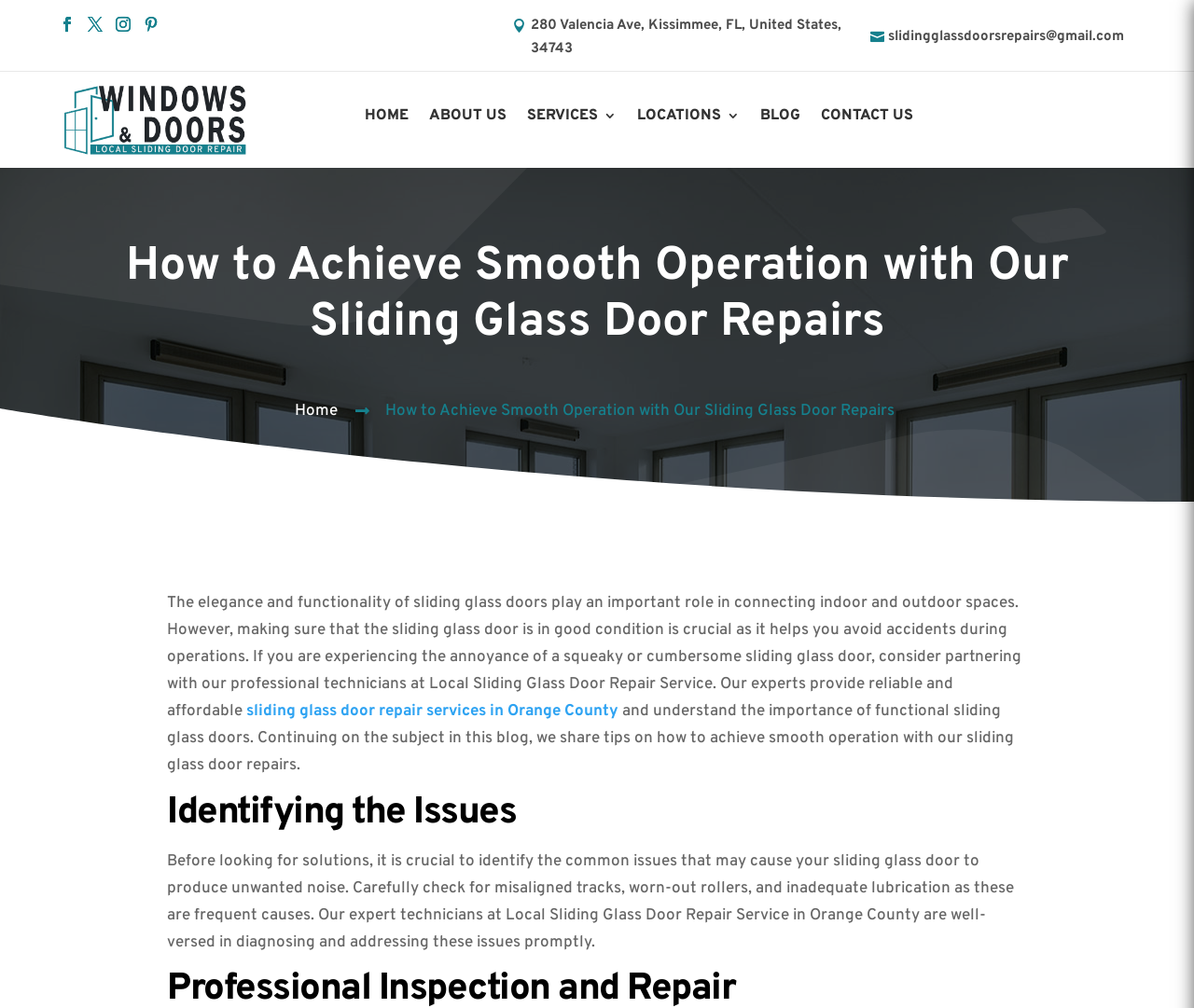Locate the bounding box coordinates of the clickable element to fulfill the following instruction: "View the map at the location". Provide the coordinates as four float numbers between 0 and 1 in the format [left, top, right, bottom].

[0.421, 0.009, 0.721, 0.061]